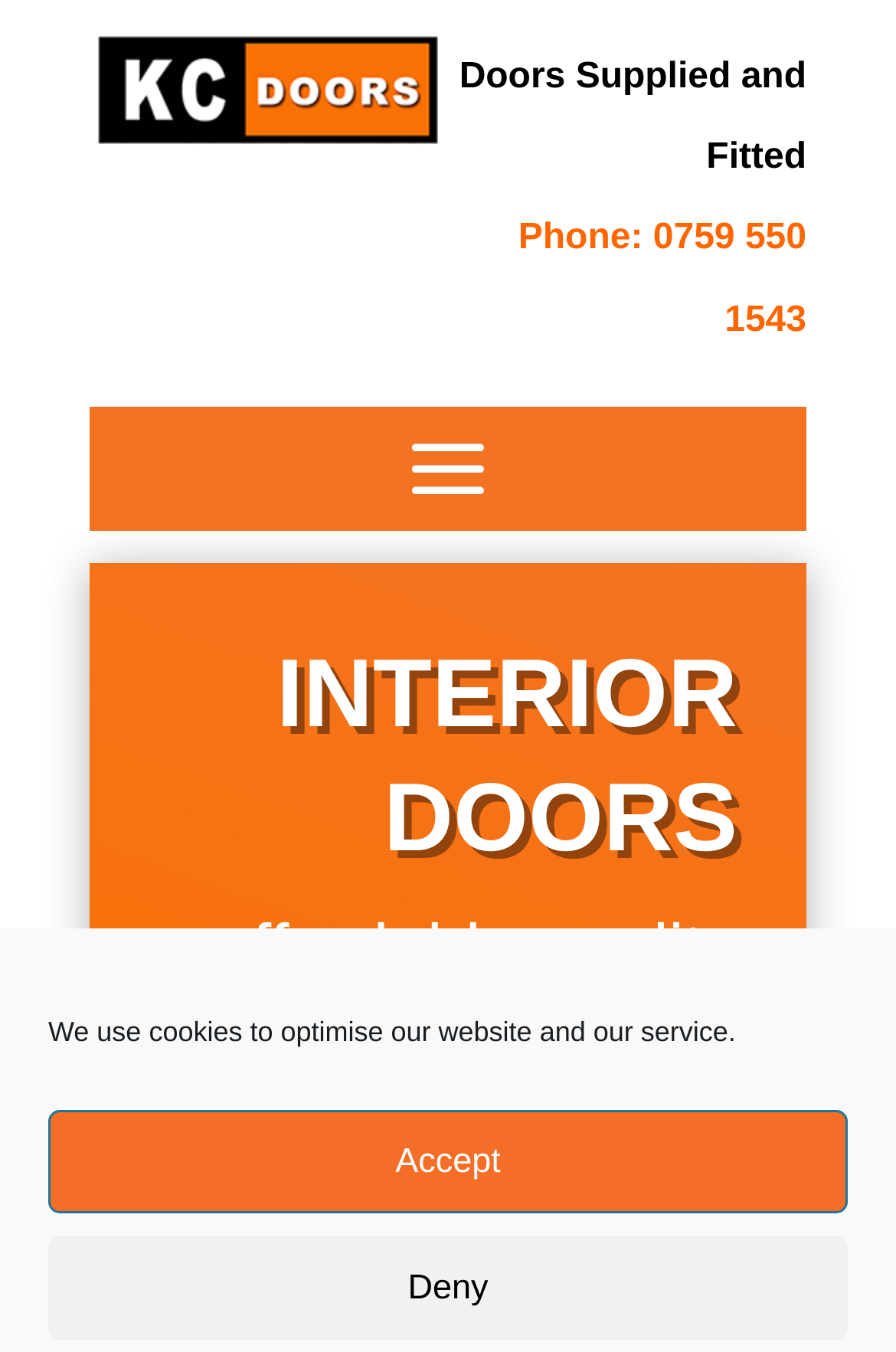Identify the bounding box for the UI element specified in this description: "Accept". The coordinates must be four float numbers between 0 and 1, formatted as [left, top, right, bottom].

[0.054, 0.821, 0.946, 0.897]